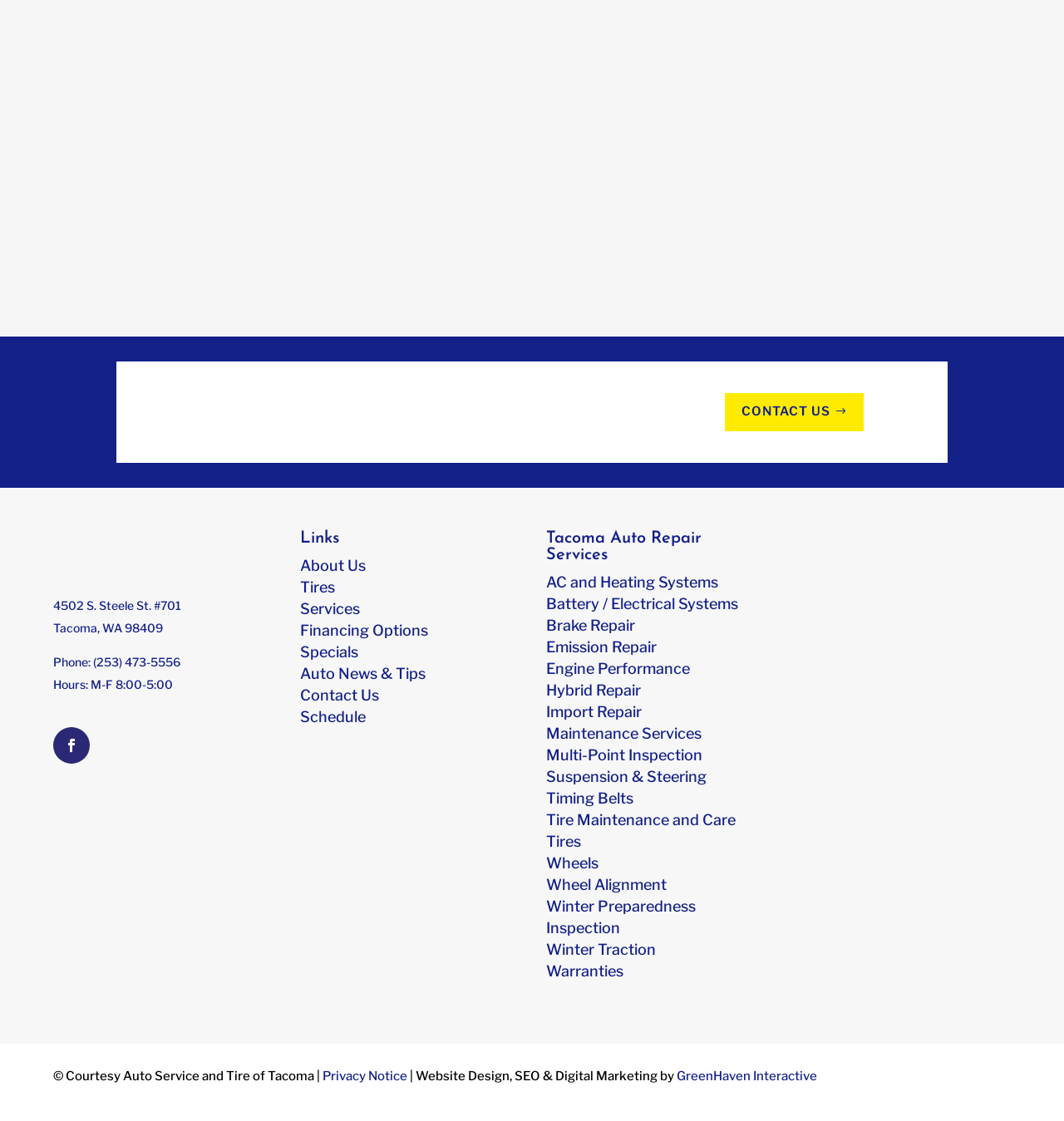Can you give a comprehensive explanation to the question given the content of the image?
What is the name of the company that designed the website?

I found the name of the company by looking at the bottom section of the webpage, where the copyright information is located. The company that designed the website is credited as 'GreenHaven Interactive'.